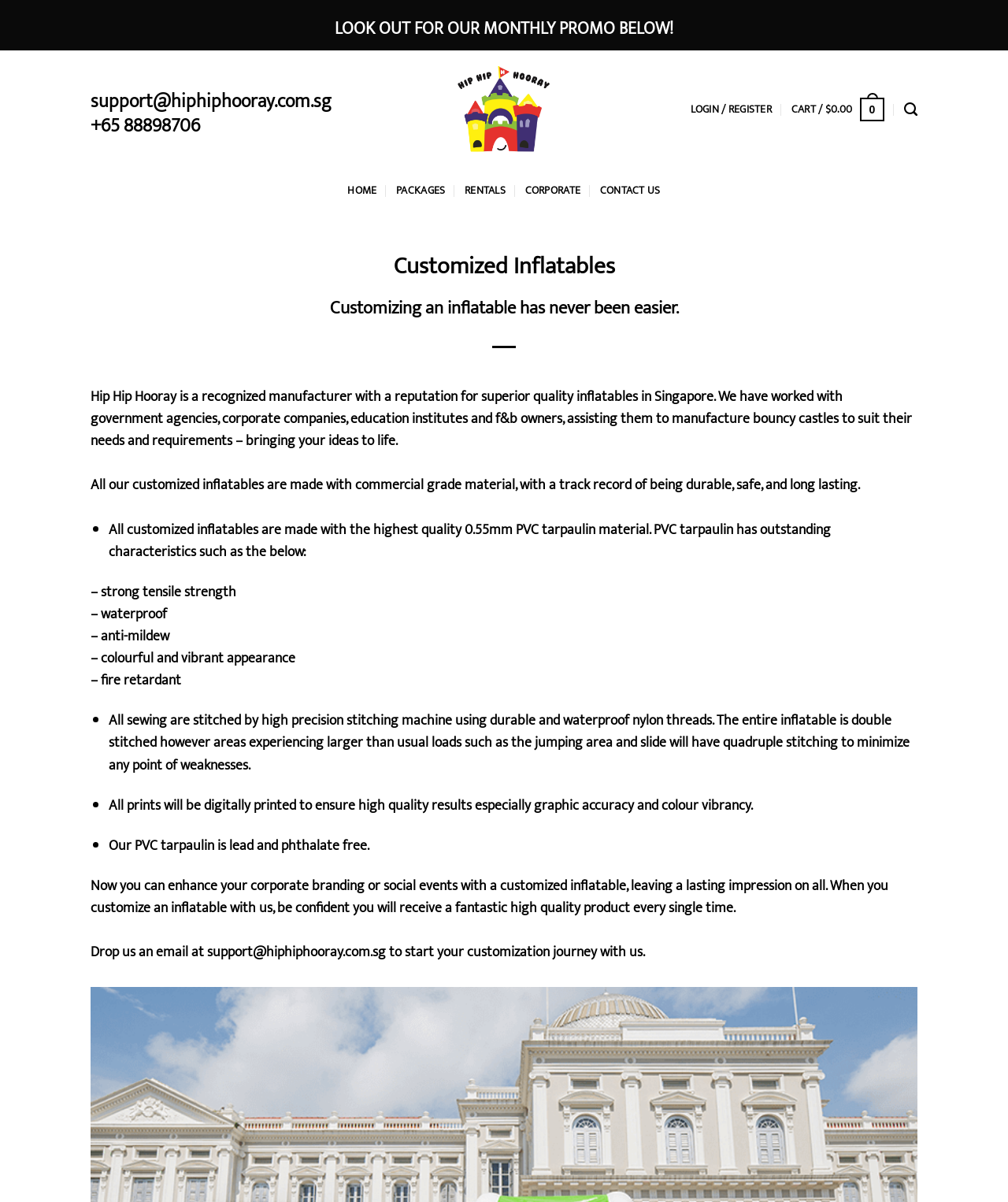What is the material used for customized inflatables?
Carefully analyze the image and provide a detailed answer to the question.

I found the material used for customized inflatables by reading the text that says 'All customized inflatables are made with the highest quality 0.55mm PVC tarpaulin material'.